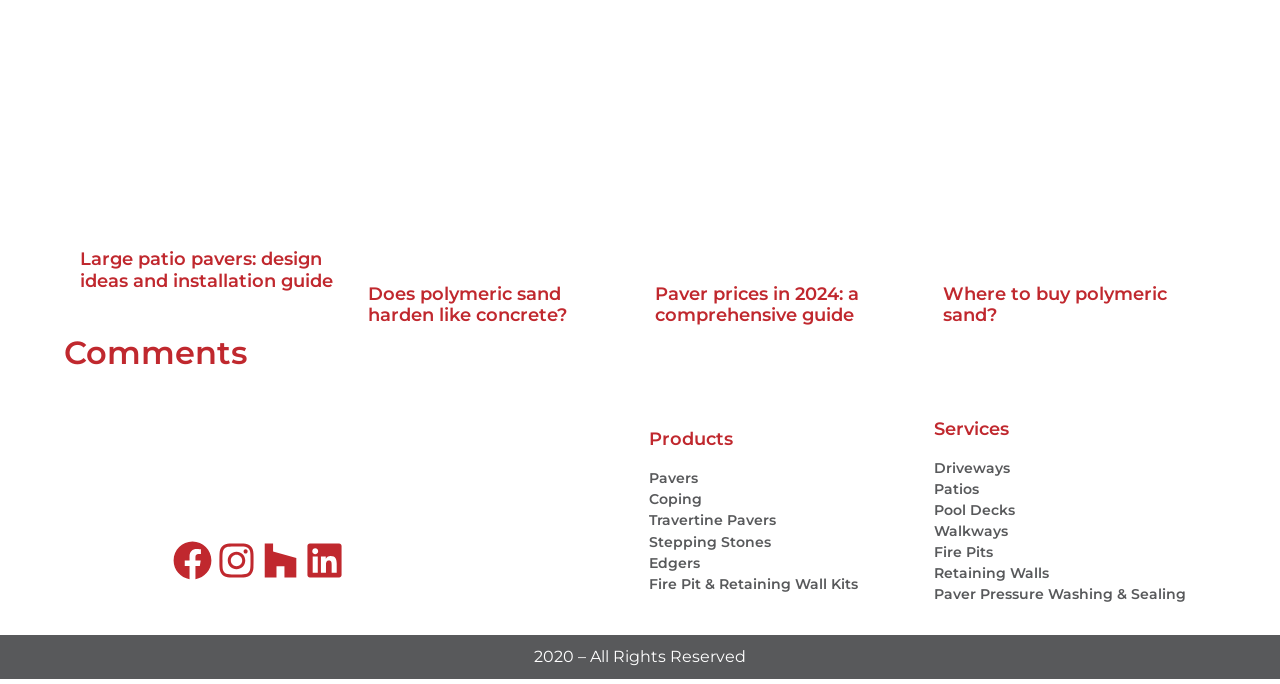How many social media links are present?
Provide a concise answer using a single word or phrase based on the image.

2